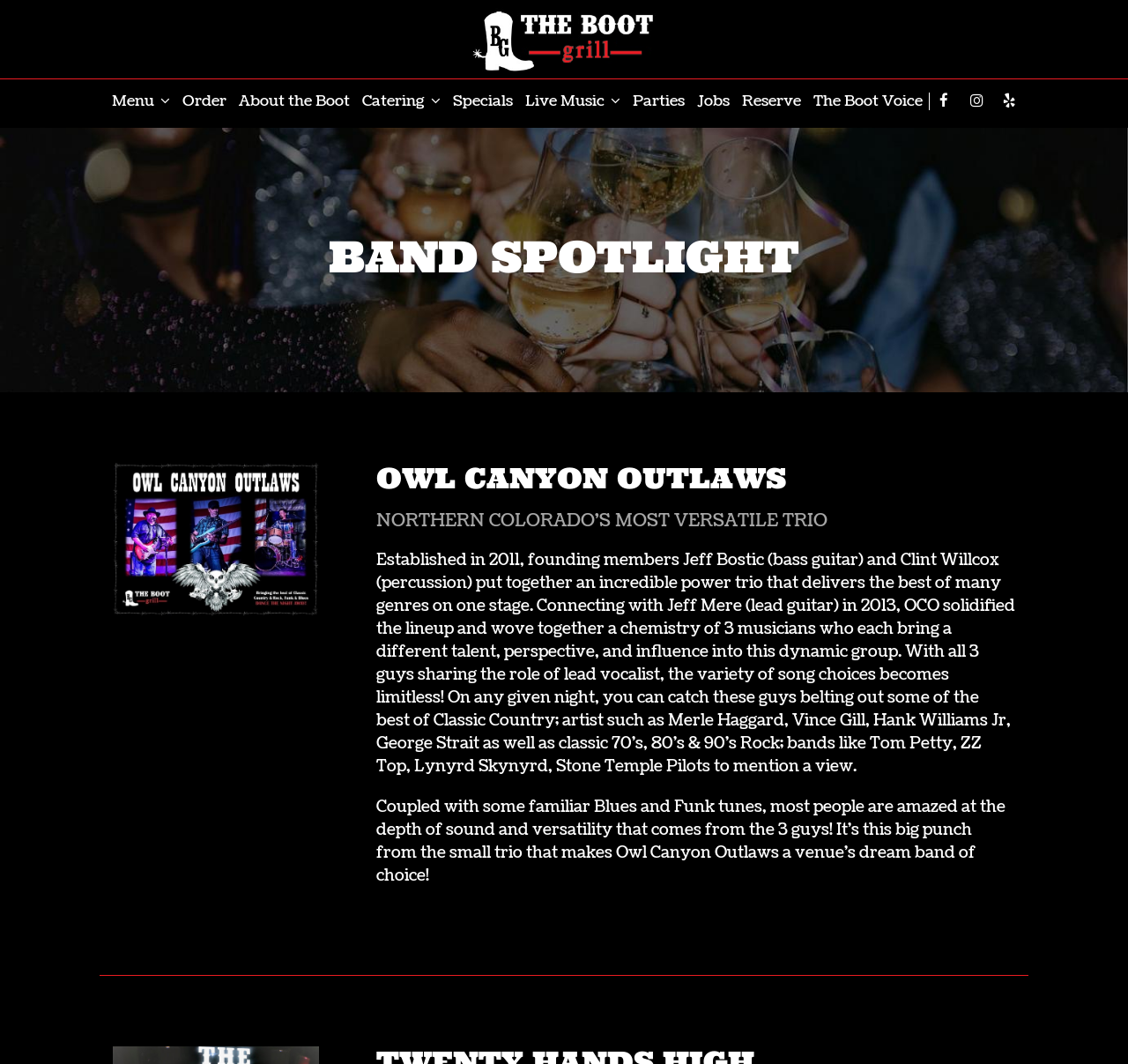Please predict the bounding box coordinates (top-left x, top-left y, bottom-right x, bottom-right y) for the UI element in the screenshot that fits the description: Contact Us

None